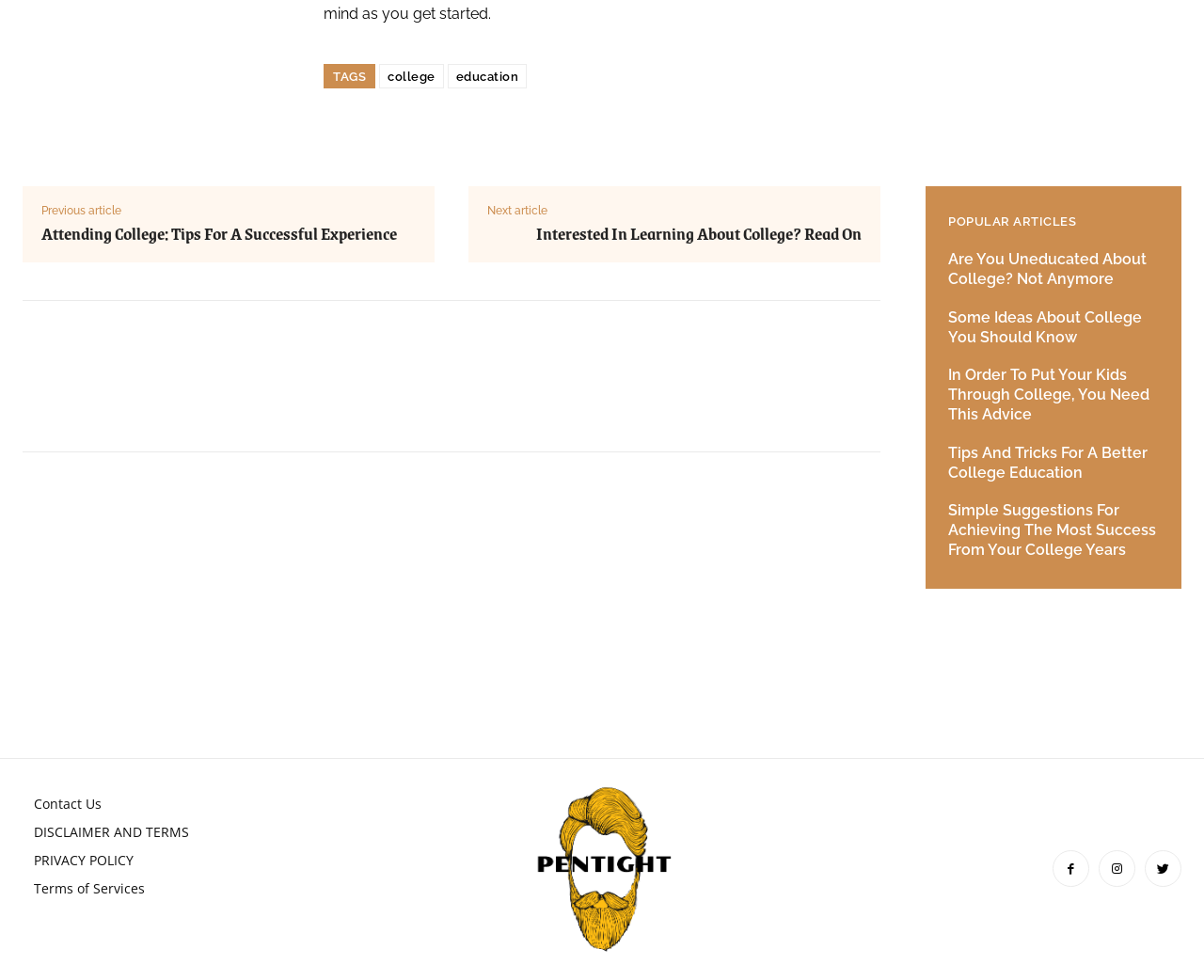Locate the bounding box coordinates of the element to click to perform the following action: 'Contact the website administrator'. The coordinates should be given as four float values between 0 and 1, in the form of [left, top, right, bottom].

[0.028, 0.806, 0.381, 0.835]